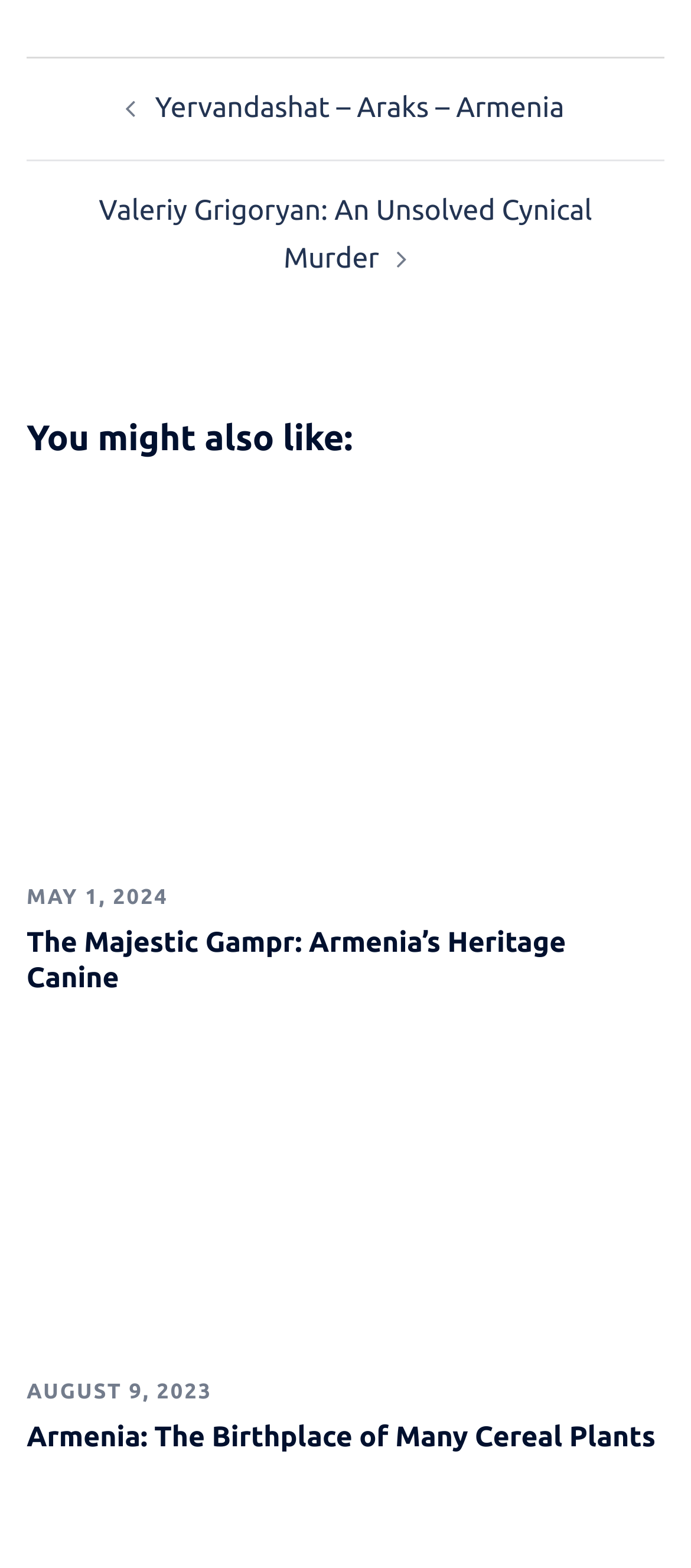Identify the bounding box coordinates of the element to click to follow this instruction: 'Check the time of MAY 1, 2024'. Ensure the coordinates are four float values between 0 and 1, provided as [left, top, right, bottom].

[0.038, 0.565, 0.243, 0.58]